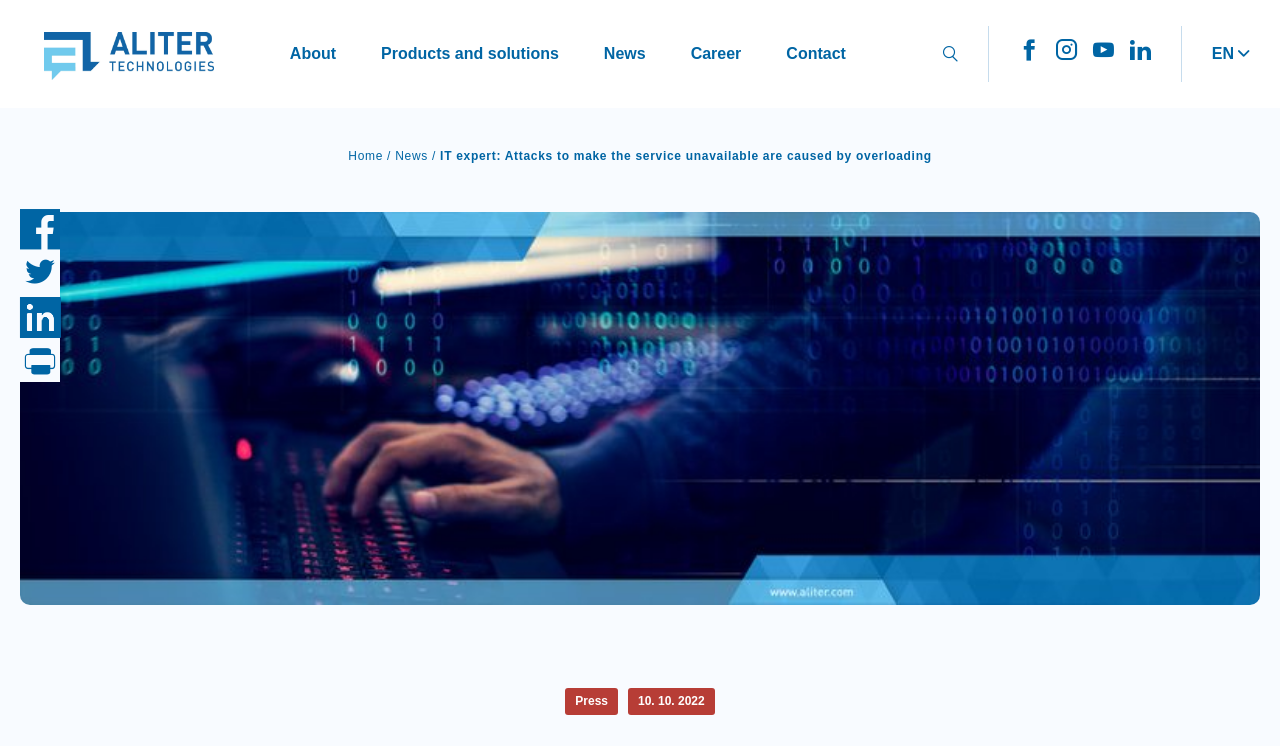Using the information from the screenshot, answer the following question thoroughly:
How many social media buttons are there?

There are three social media buttons, namely Facebook, Twitter, and LinkedIn, located at the top-right corner of the webpage.